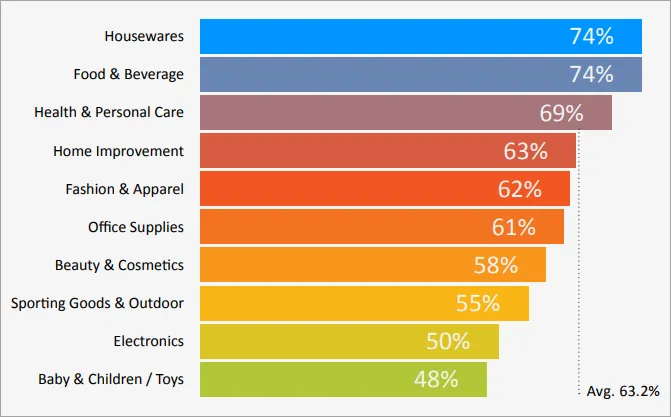What is the average usage rate of POS systems across all sectors?
Using the image, provide a detailed and thorough answer to the question.

The caption explicitly states that the average usage across all sectors is 63.2%, which suggests that POS systems are widely used in various industries, but with varying levels of adoption.